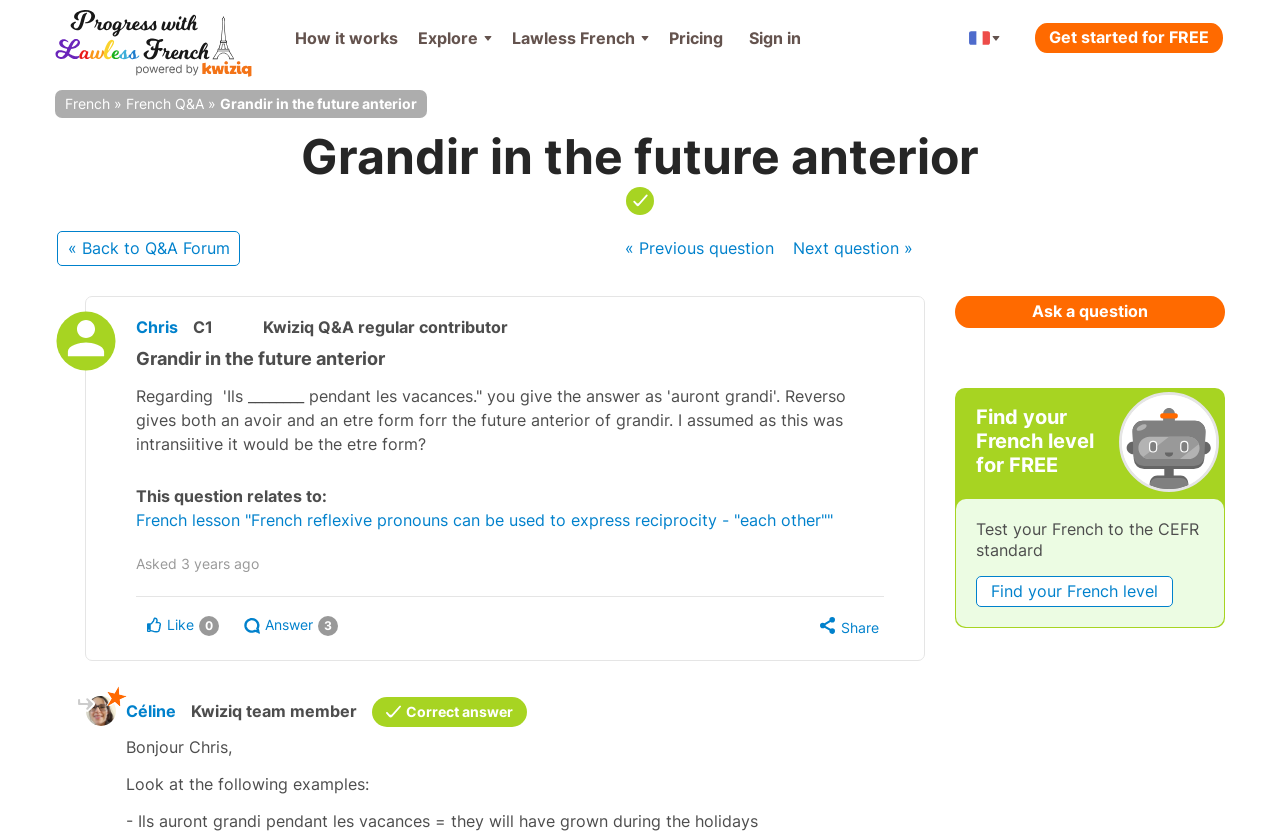What is the purpose of the 'Find your French level' button?
Please respond to the question with a detailed and well-explained answer.

The purpose of the 'Find your French level' button is to test one's French language proficiency to the CEFR (Common European Framework of Reference for Languages) standard, as indicated by the text 'Test your French to the CEFR standard' below the button.